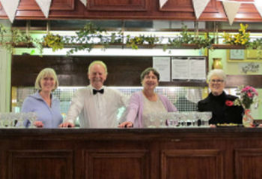Respond with a single word or phrase:
How many people are in the image?

Four